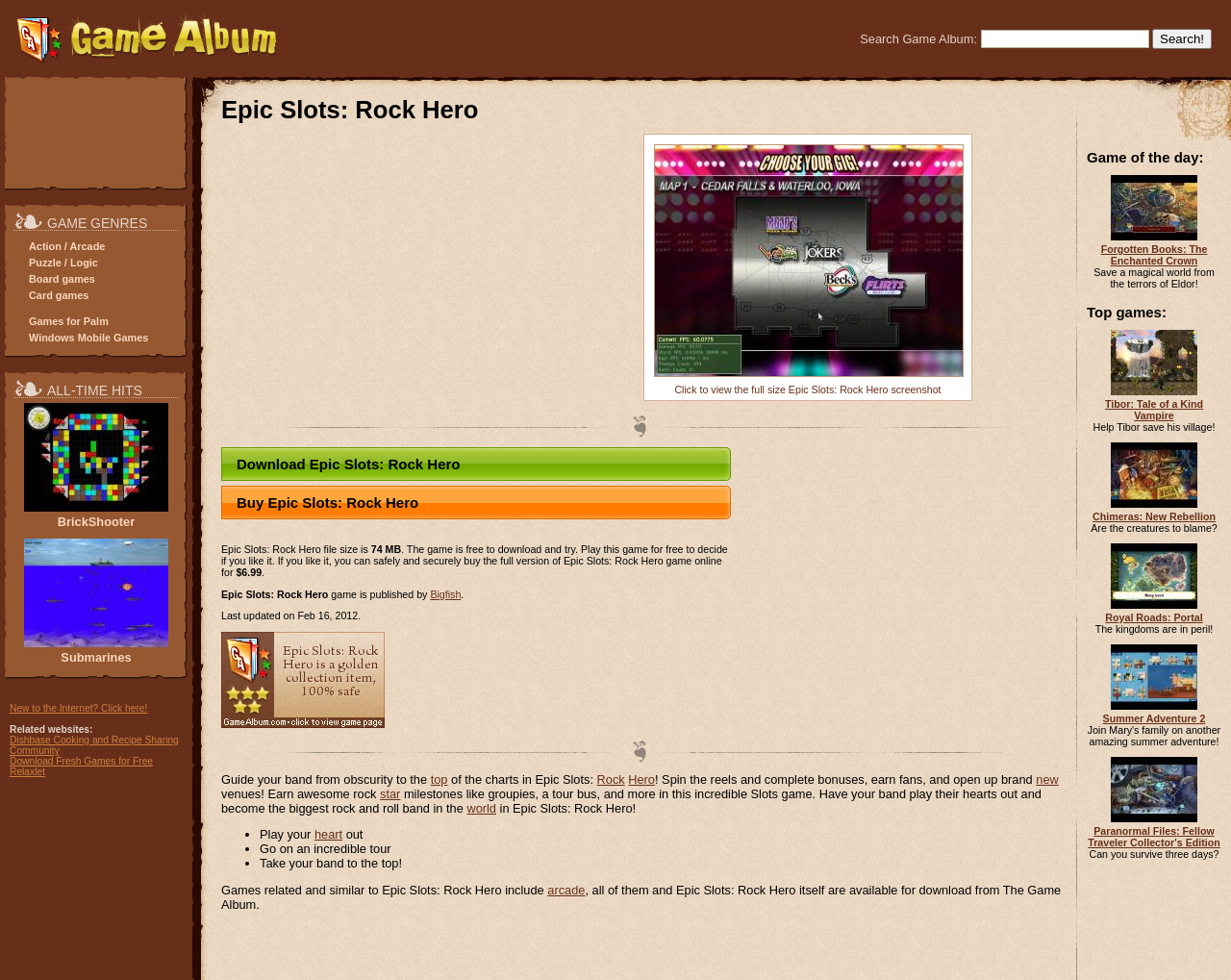Identify the coordinates of the bounding box for the element that must be clicked to accomplish the instruction: "Explore the Game Genres".

[0.011, 0.216, 0.145, 0.236]